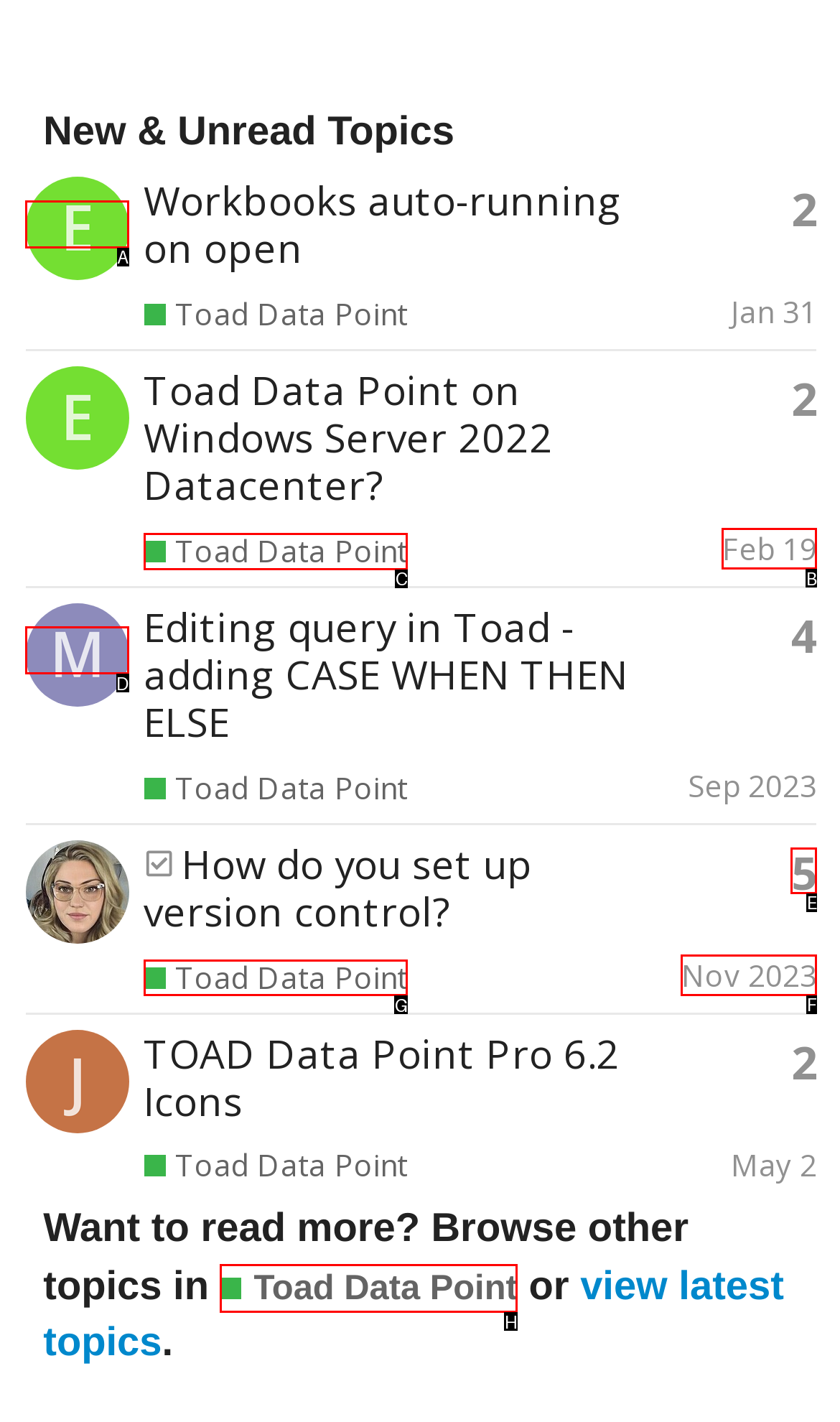Given the task: Browse topics in Toad Data Point, tell me which HTML element to click on.
Answer with the letter of the correct option from the given choices.

H